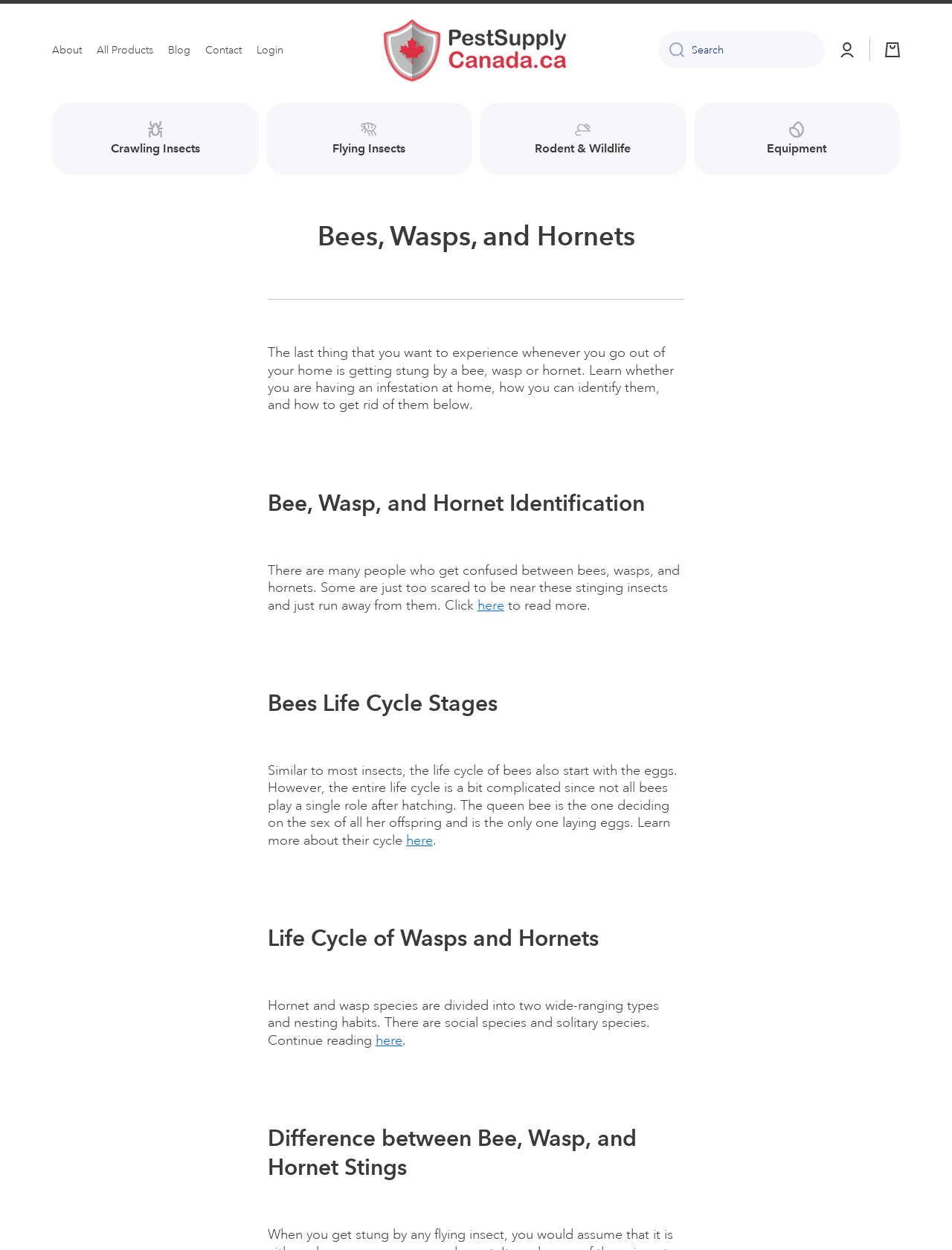Please extract the primary headline from the webpage.

Bees, Wasps, and Hornets